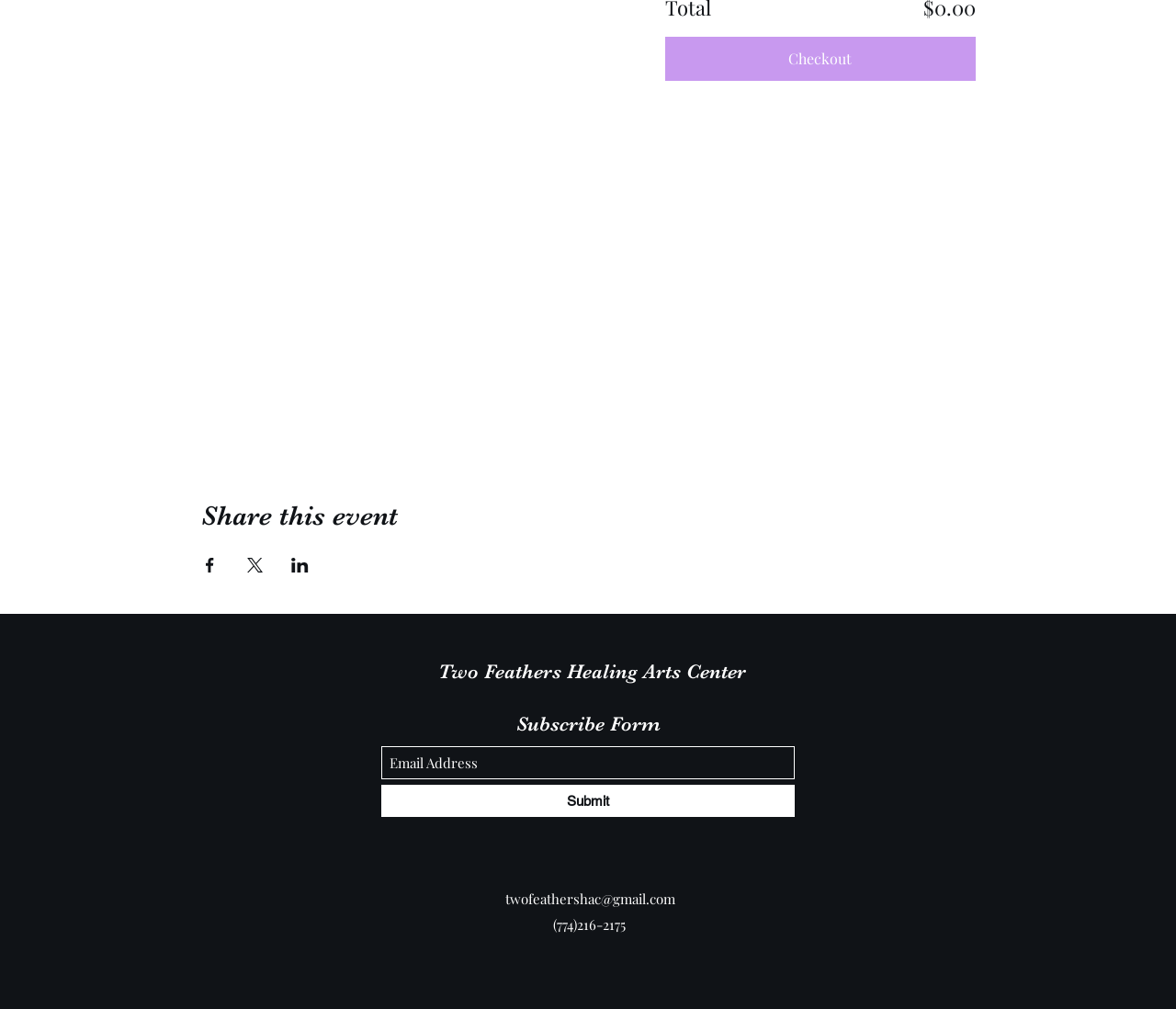Examine the image carefully and respond to the question with a detailed answer: 
What is the contact phone number?

I found the answer by looking at the StaticText element with the text '(774)216-2175' which is likely to be the contact phone number.